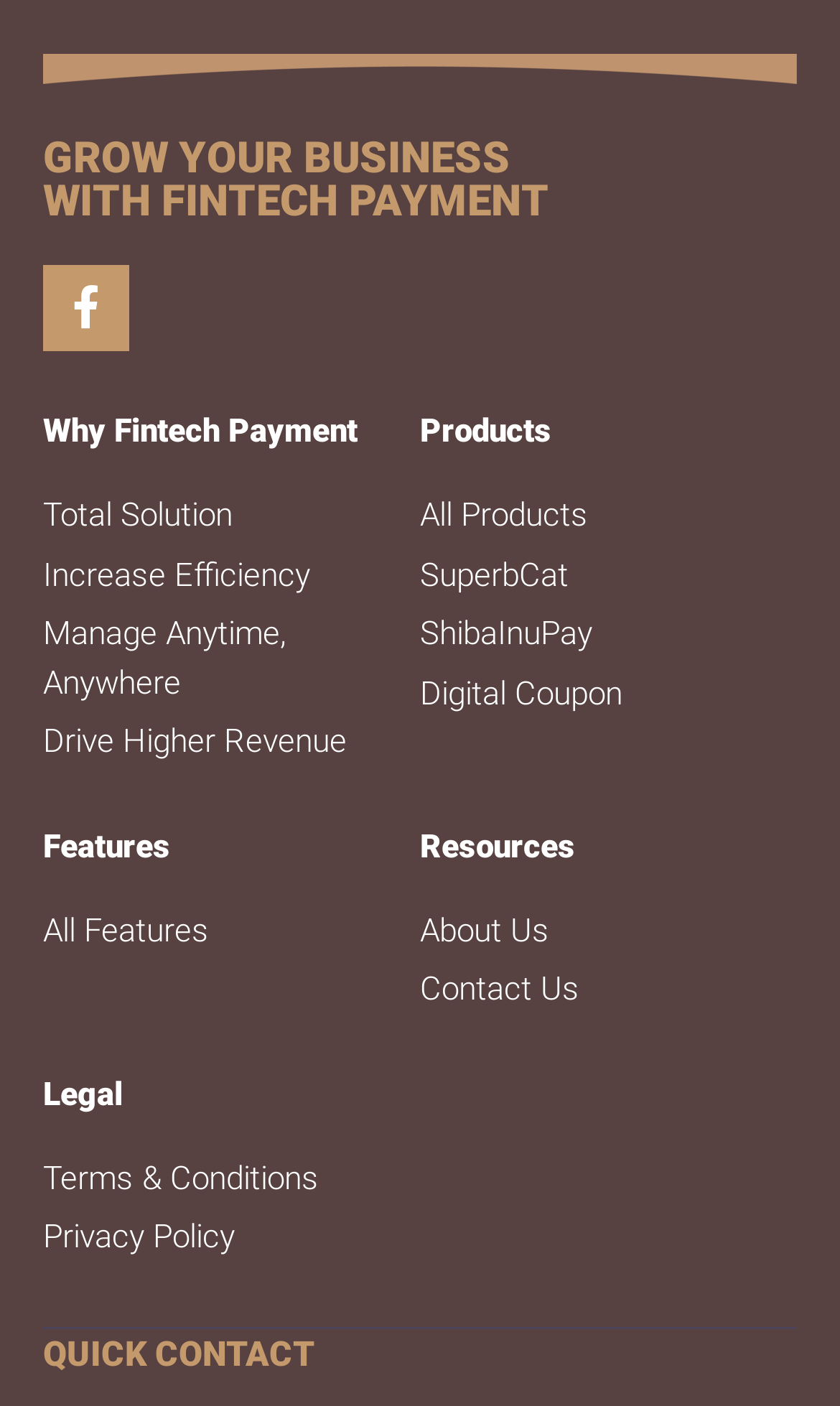Determine the bounding box coordinates for the region that must be clicked to execute the following instruction: "Click on Facebook link".

[0.051, 0.189, 0.154, 0.25]